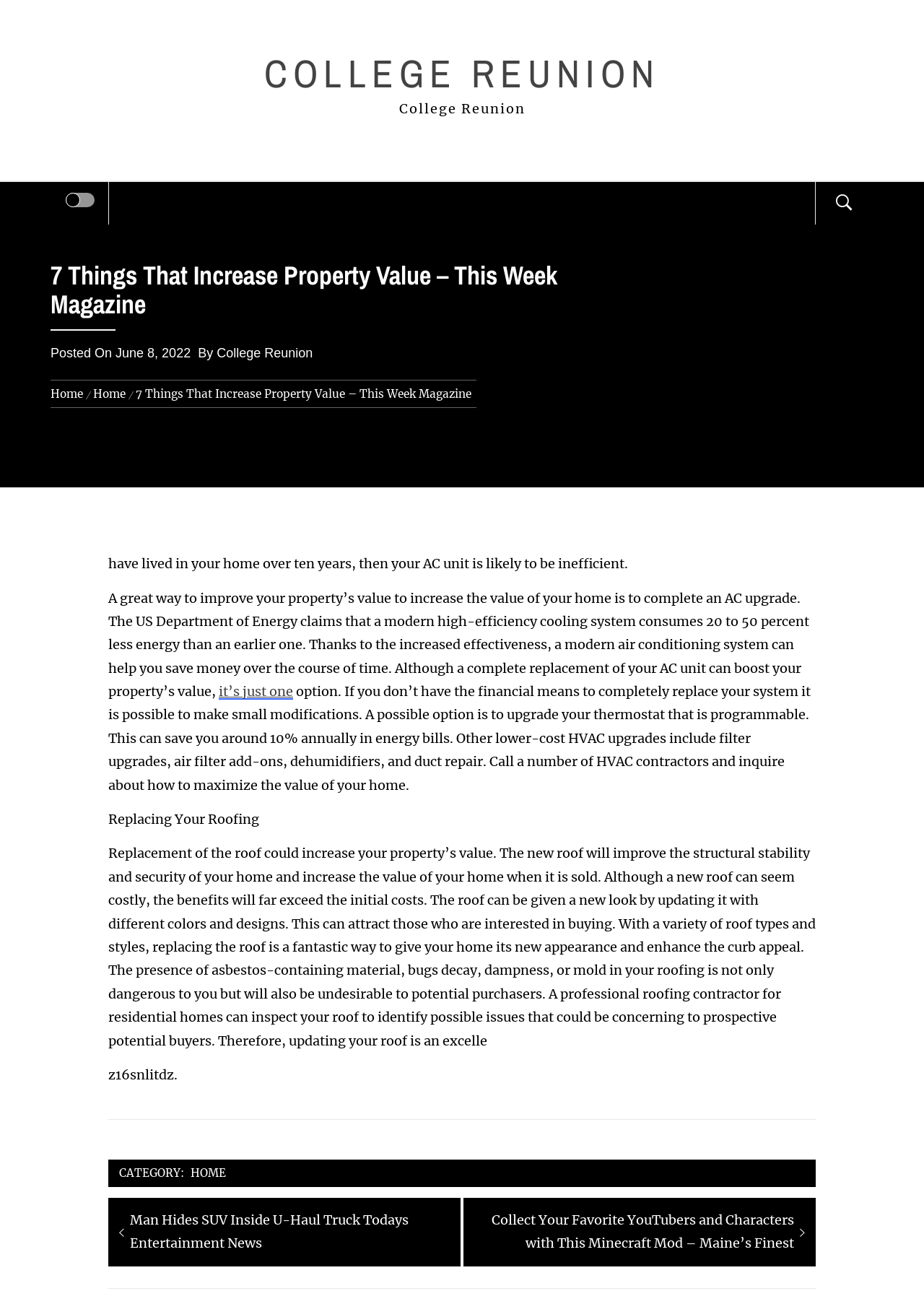Who is the author of the article?
Based on the image, give a concise answer in the form of a single word or short phrase.

College Reunion